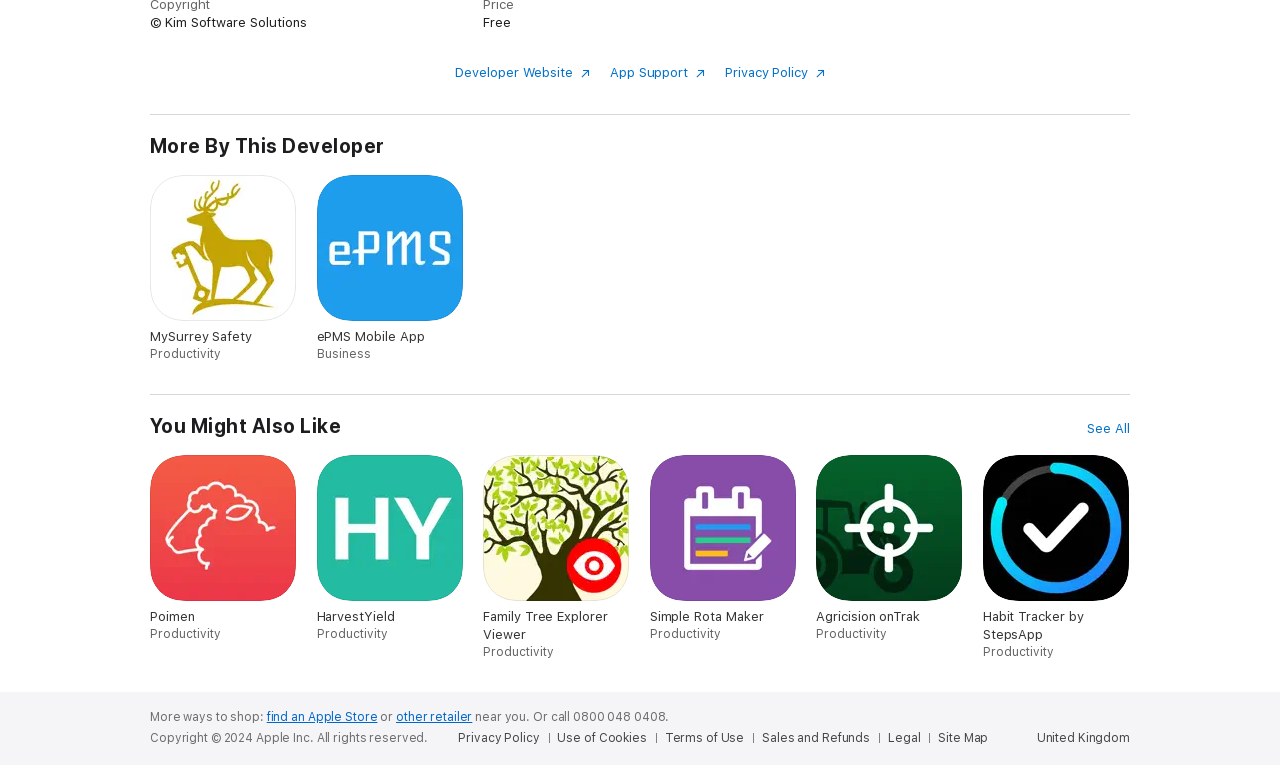Locate the bounding box coordinates of the area that needs to be clicked to fulfill the following instruction: "Get app support". The coordinates should be in the format of four float numbers between 0 and 1, namely [left, top, right, bottom].

[0.476, 0.085, 0.551, 0.105]